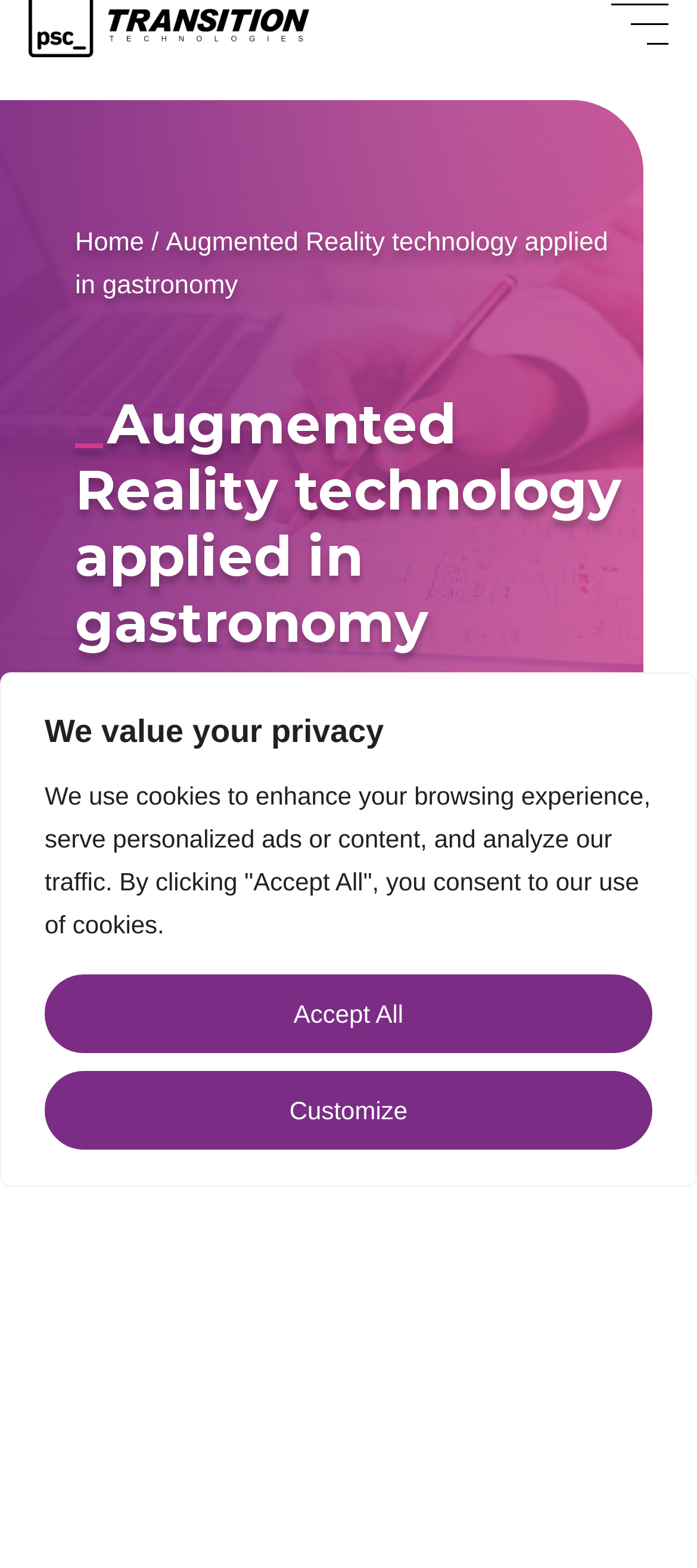What is the main topic of the webpage?
Look at the webpage screenshot and answer the question with a detailed explanation.

I found the answer by looking at the title of the webpage, which mentions 'Augmented Reality technology applied in gastronomy'.